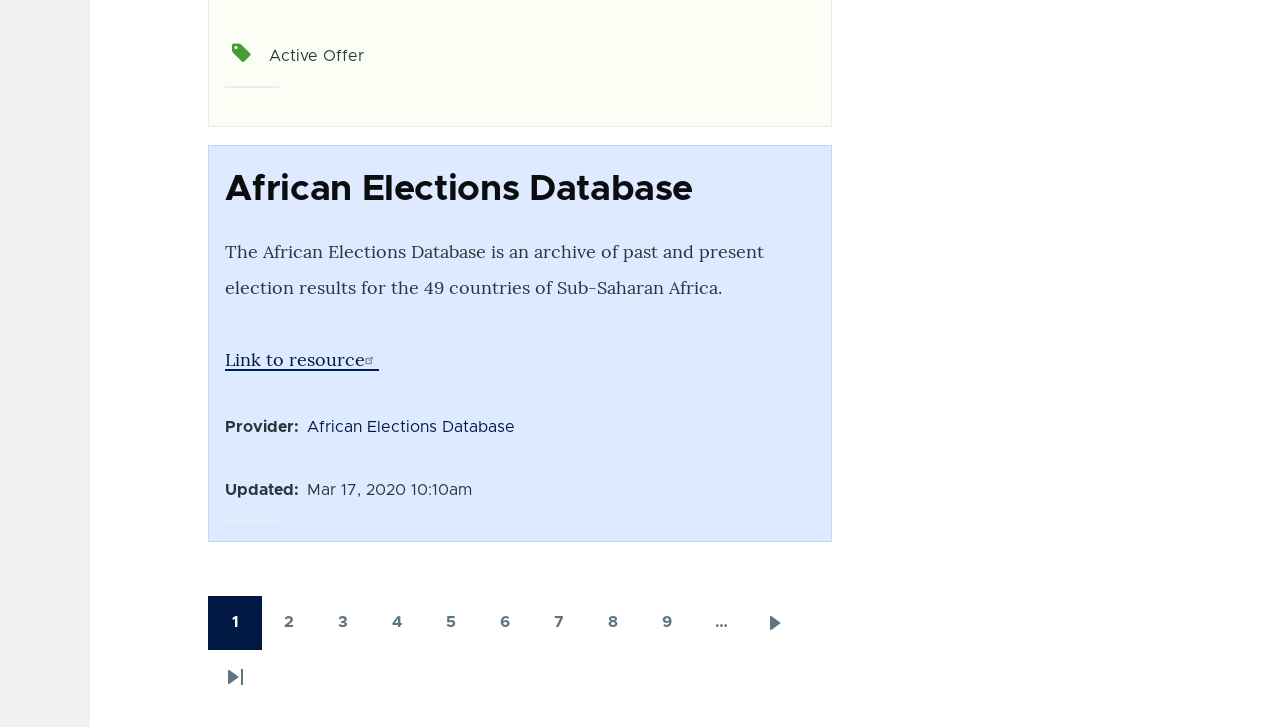Analyze the image and answer the question with as much detail as possible: 
What is the update date of the database?

The question asks for the update date of the database, which can be found in the text 'Mar 17, 2020 10:10am'.